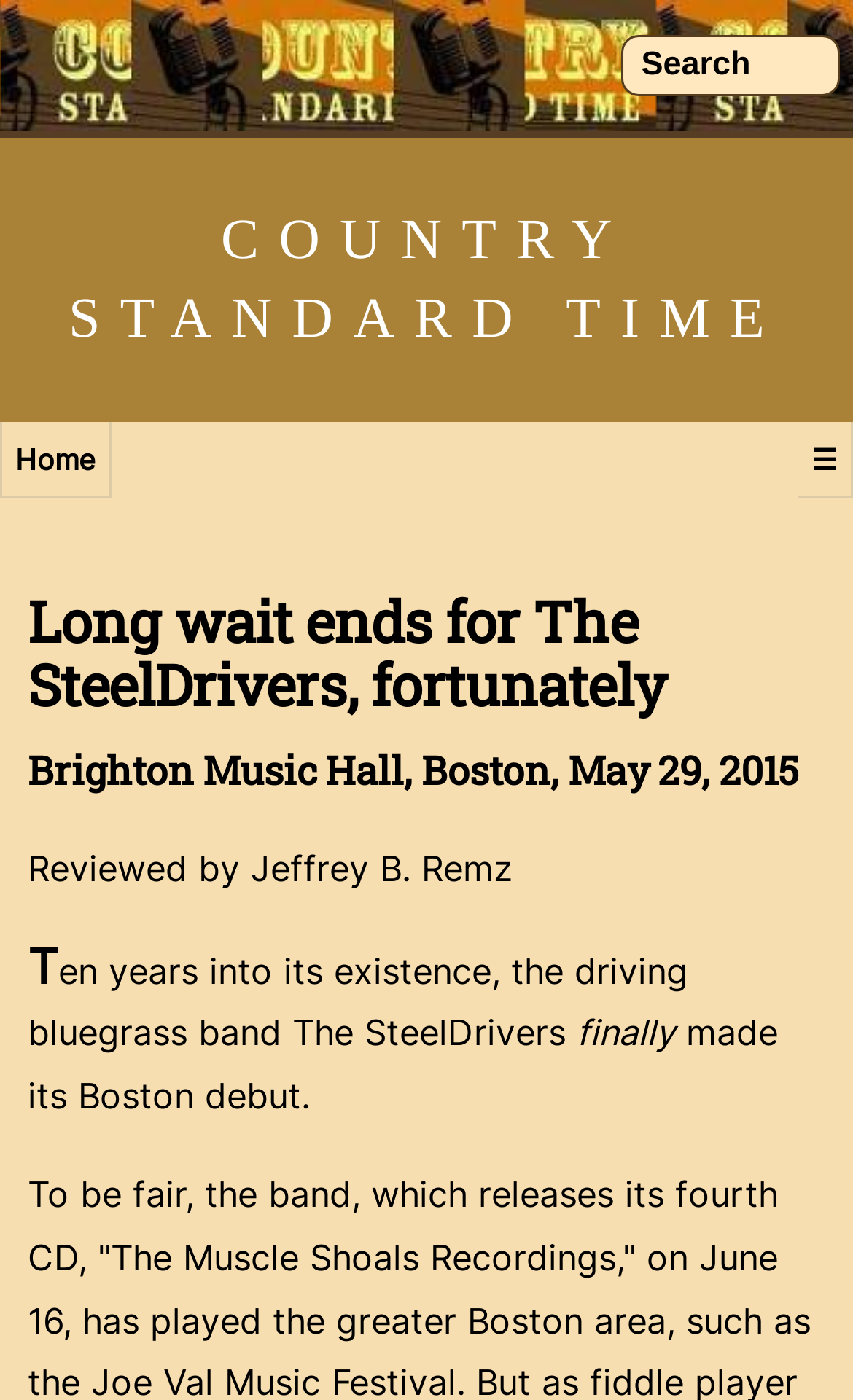Respond to the question below with a single word or phrase: How long had the band existed before their Boston debut?

10 years